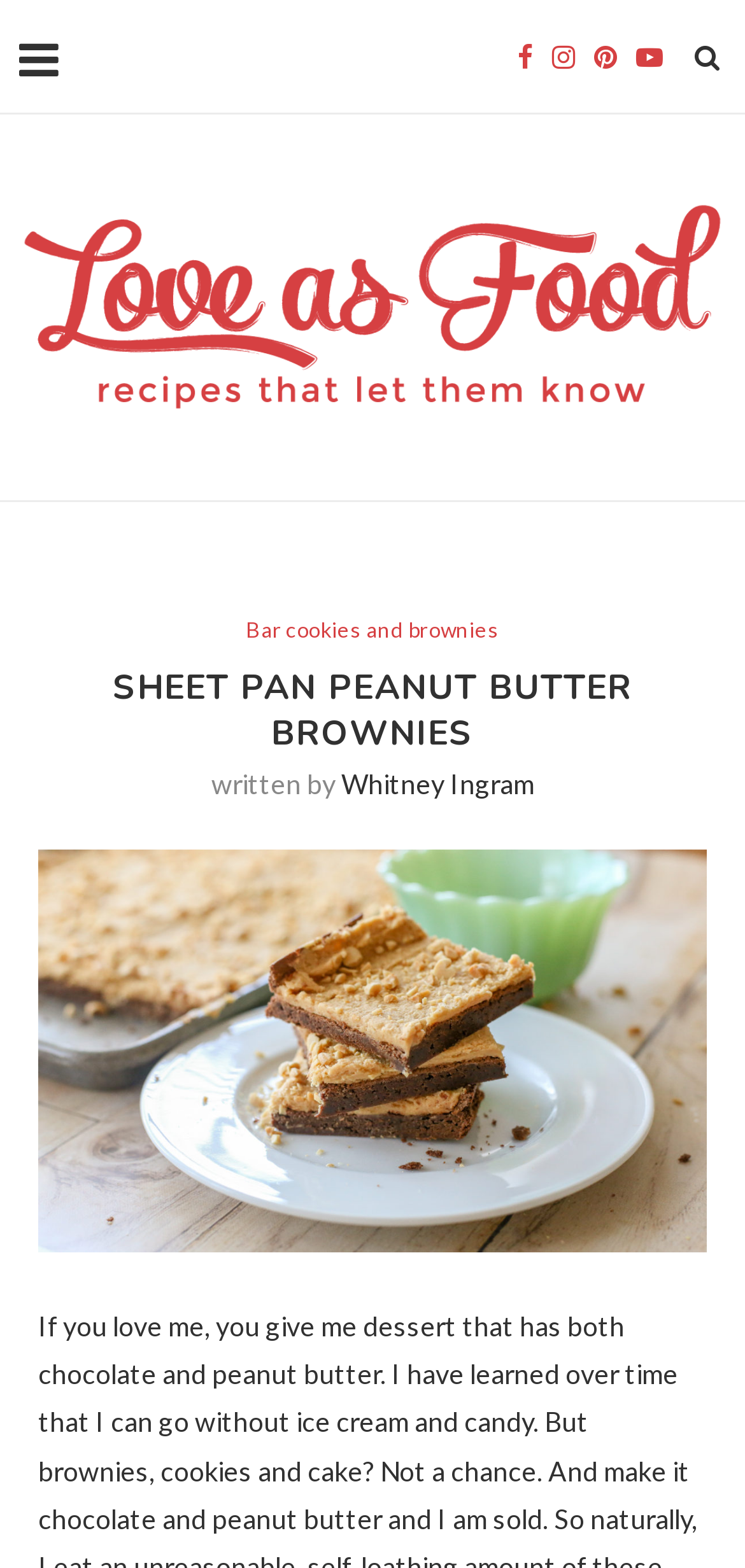Based on the image, give a detailed response to the question: What is the category of the recipe?

The link 'Bar cookies and brownies' is present on the webpage, suggesting that the recipe belongs to this category.